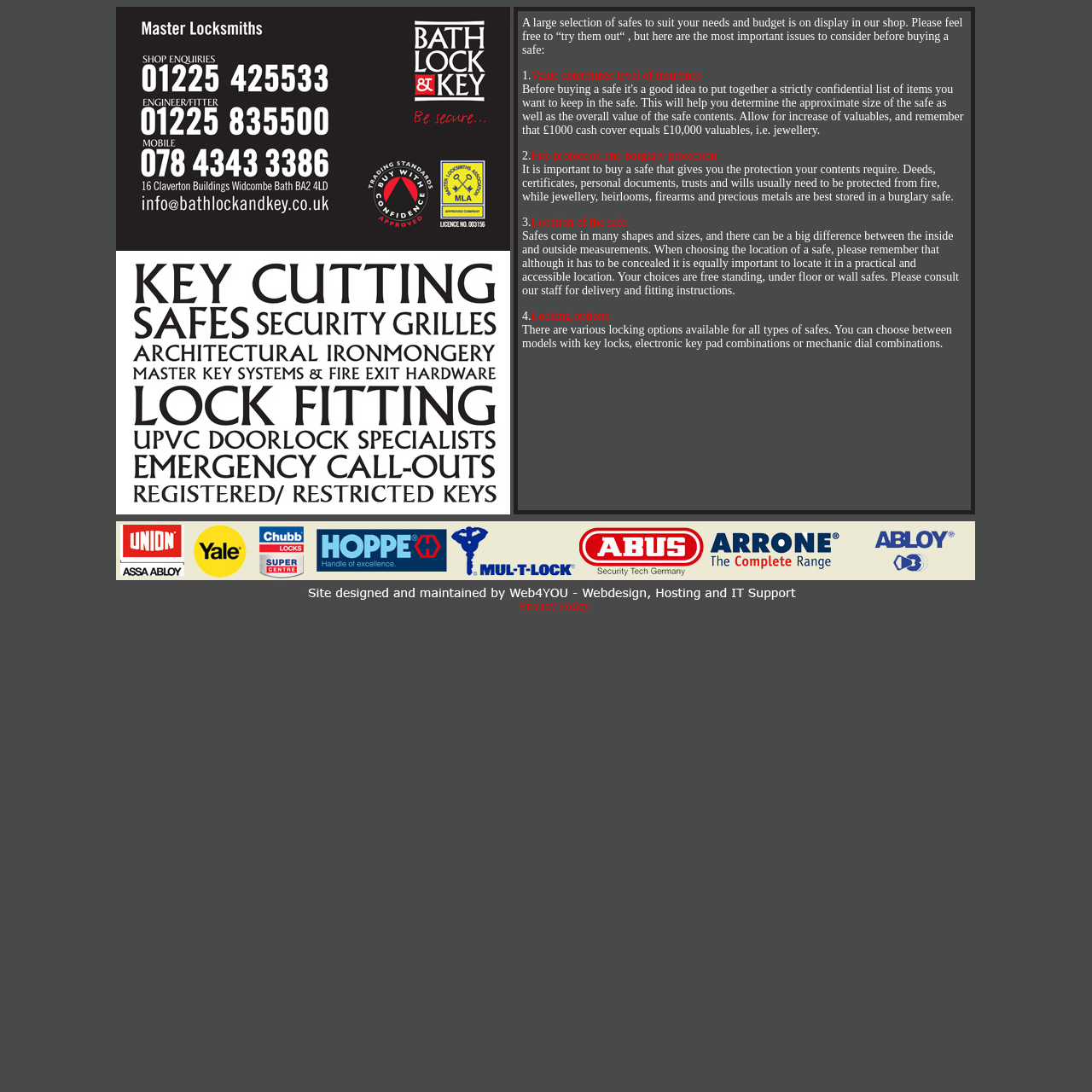What is the name of the locksmith service?
Refer to the image and provide a detailed answer to the question.

Based on the webpage, the name of the locksmith service is 'Bath Lock and Key' which is mentioned in the gridcell element with the text 'Bath Lock and Key'.